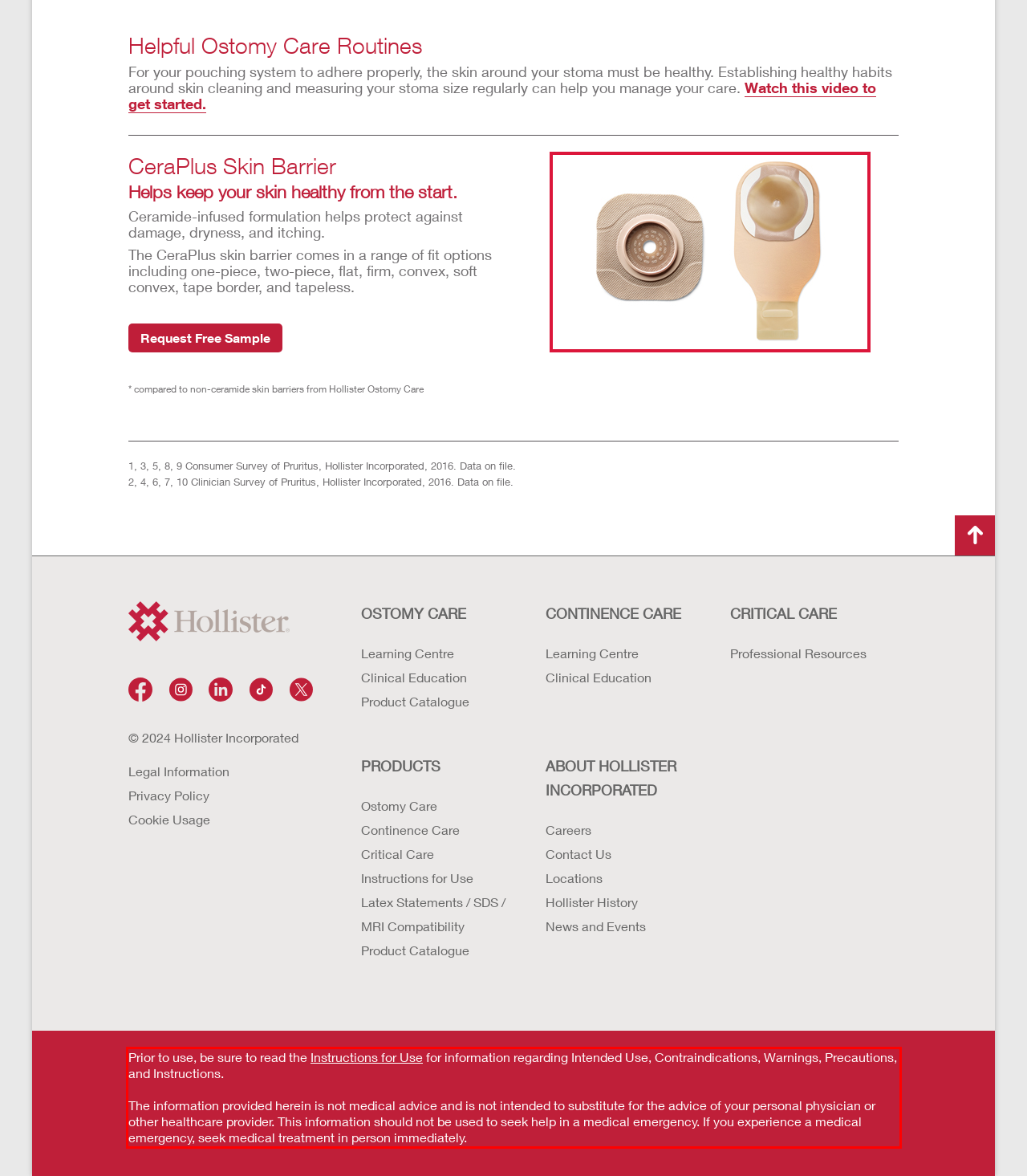Look at the webpage screenshot and recognize the text inside the red bounding box.

Prior to use, be sure to read the Instructions for Use for information regarding Intended Use, Contraindications, Warnings, Precautions, and Instructions. The information provided herein is not medical advice and is not intended to substitute for the advice of your personal physician or other healthcare provider. This information should not be used to seek help in a medical emergency. If you experience a medical emergency, seek medical treatment in person immediately.